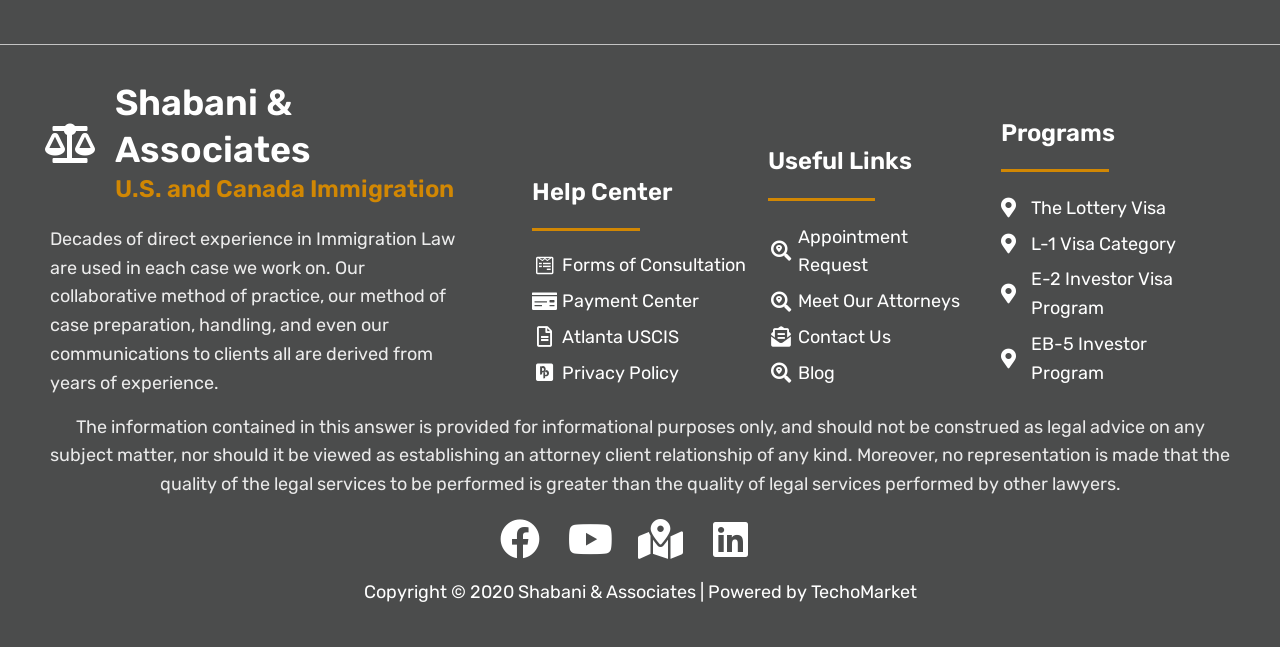Determine the bounding box coordinates of the target area to click to execute the following instruction: "Read the blog."

[0.6, 0.555, 0.766, 0.599]